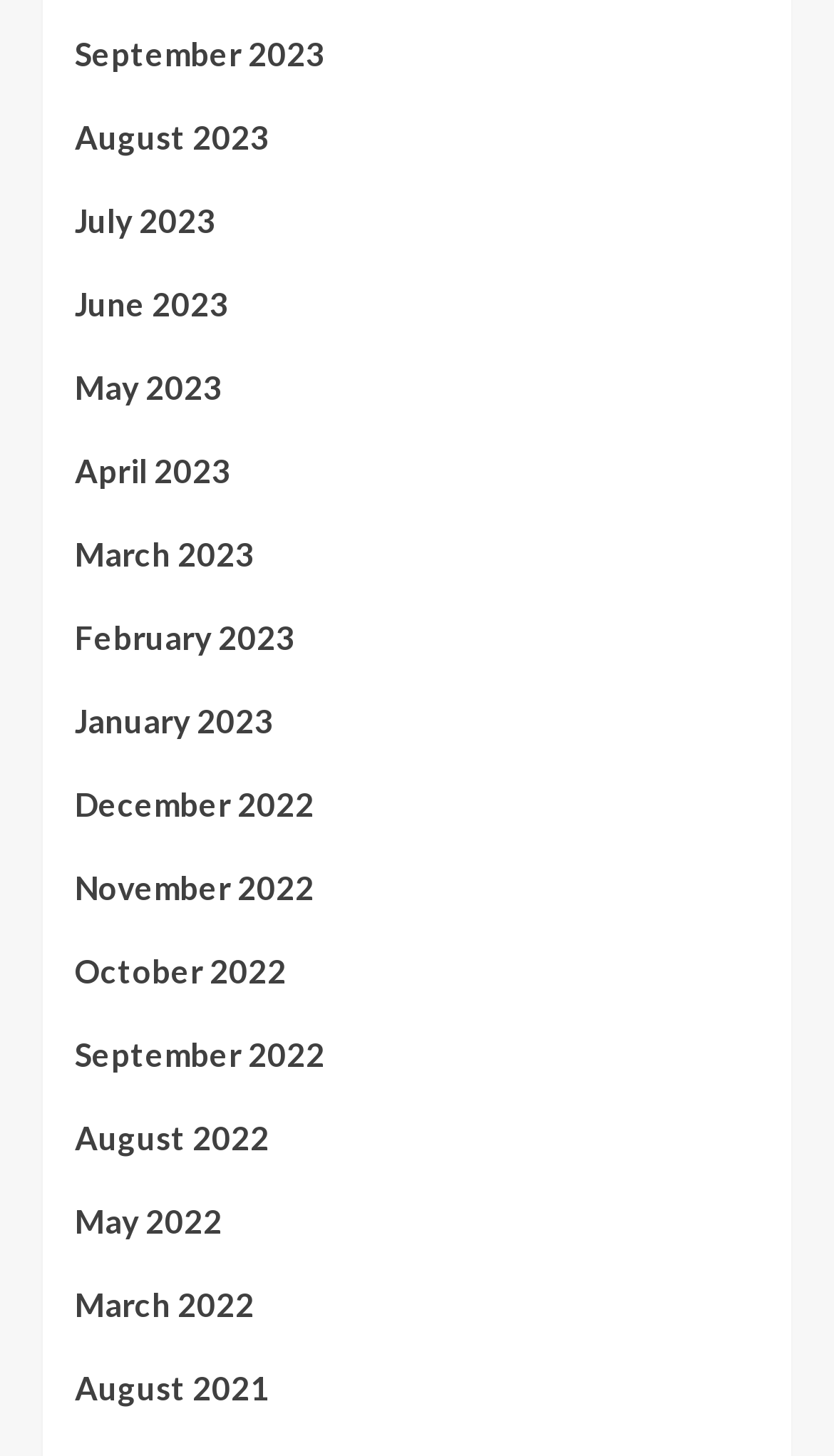Please give a succinct answer using a single word or phrase:
What is the earliest month listed?

August 2021